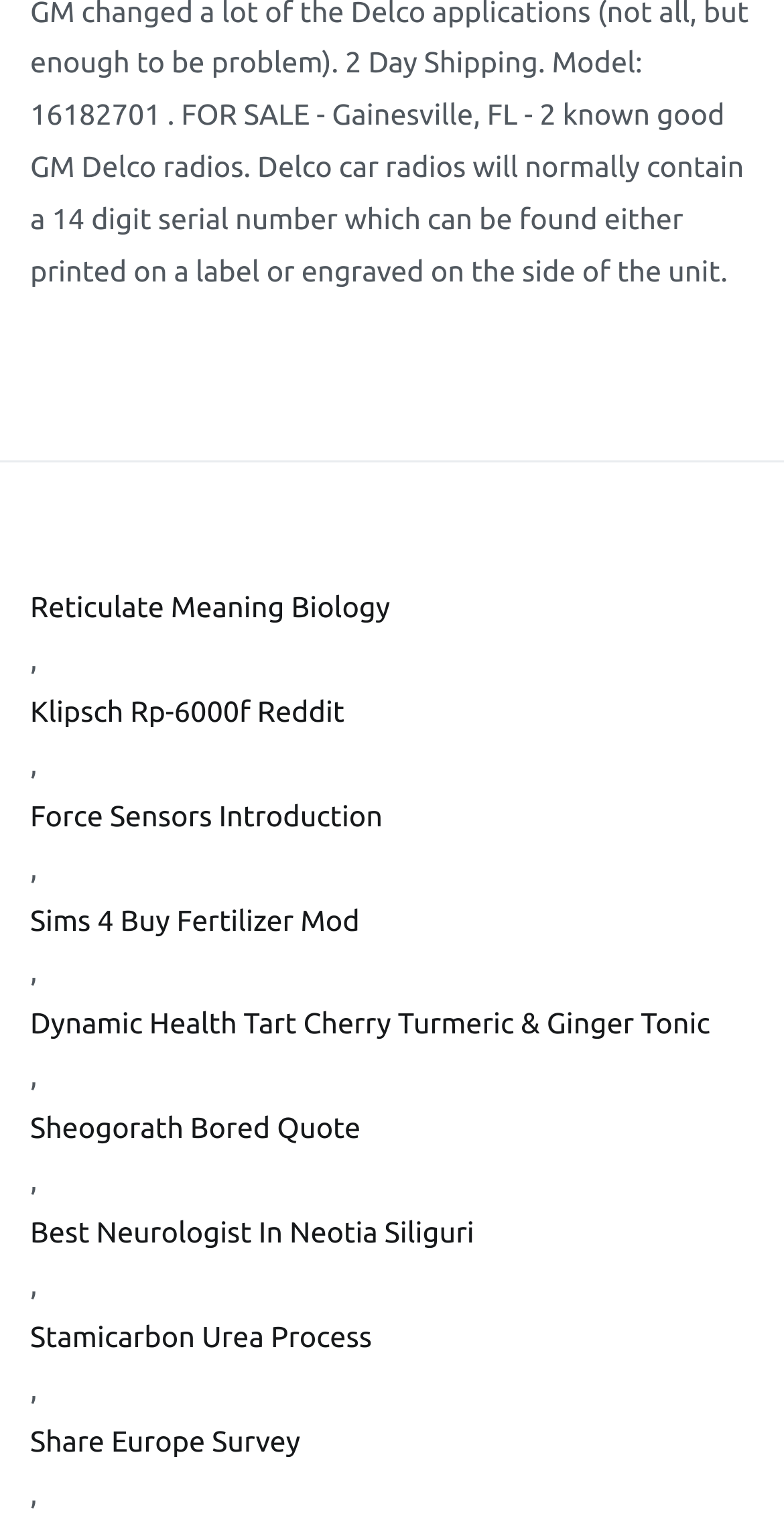Is there a specific category or topic that the links on this webpage belong to? Examine the screenshot and reply using just one word or a brief phrase.

No